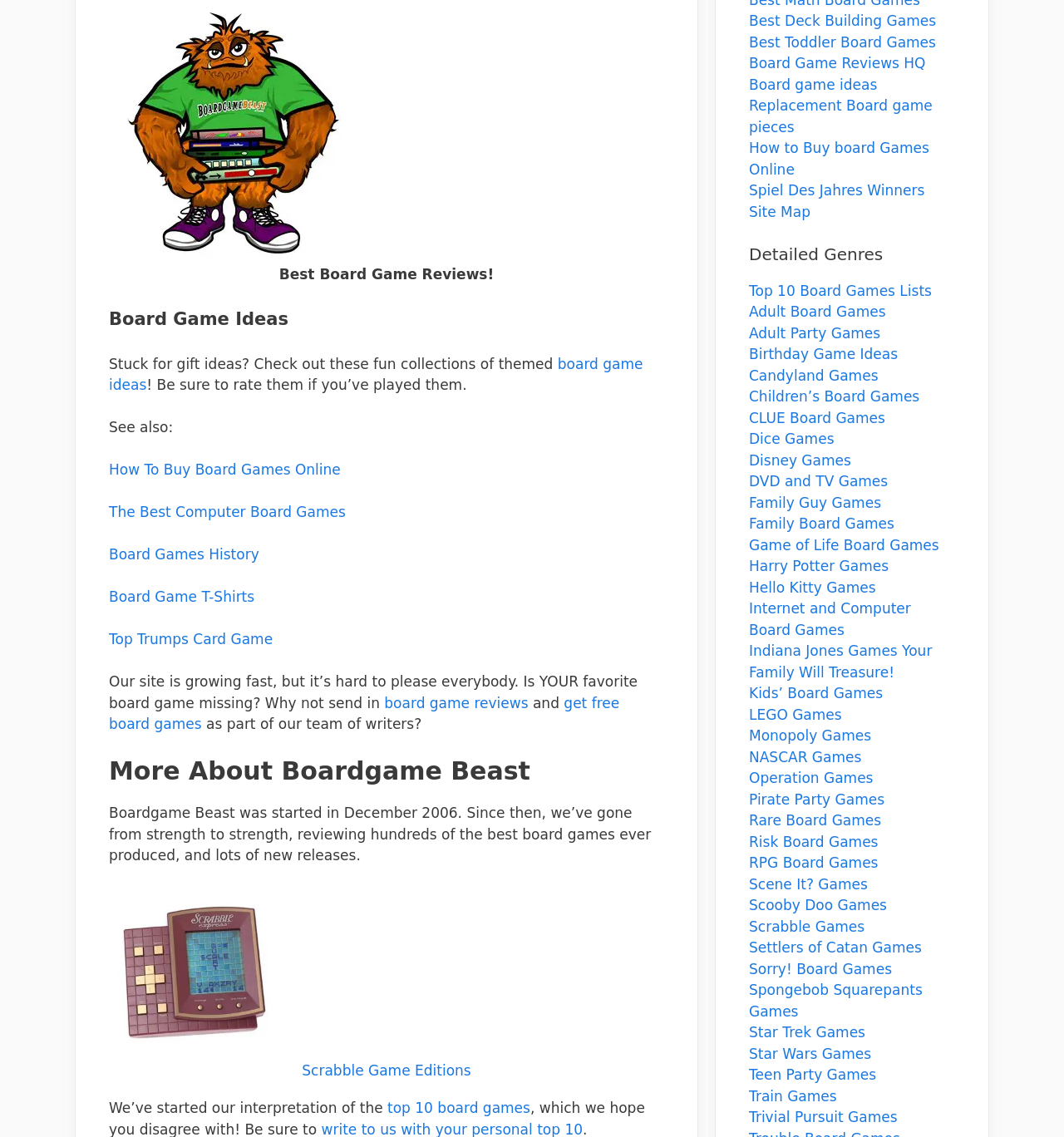What is the main topic of this webpage?
Look at the image and provide a short answer using one word or a phrase.

Board games